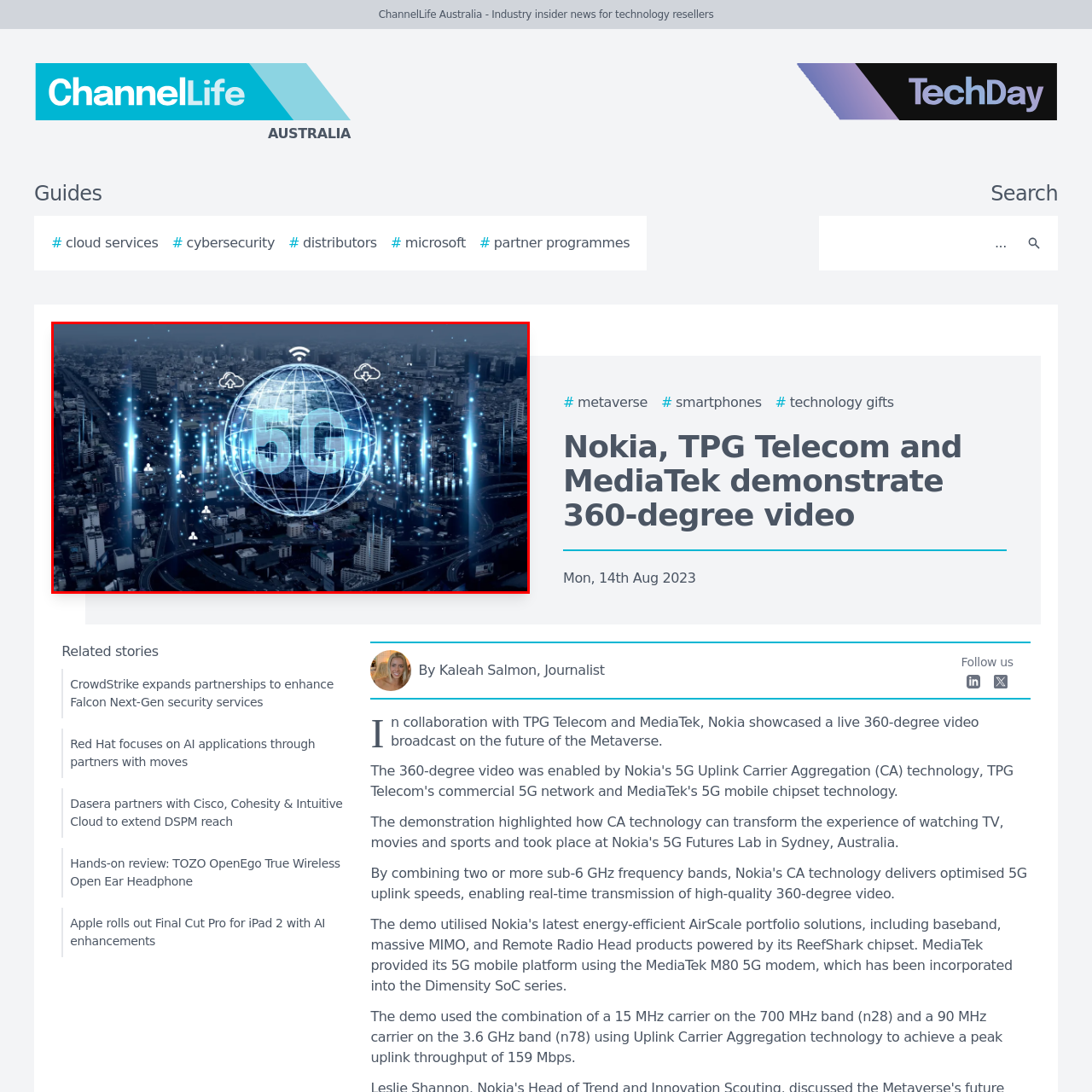Give a detailed account of the scene depicted in the image inside the red rectangle.

The image showcases a vibrant digital representation of a city skyline illuminated with a network of 5G technology. In the center, a glowing globe emphasizes the number "5G," symbolizing the advancement and connectivity offered by this next-generation wireless technology. Surrounding the globe are graphical elements including wireless signal icons and cloud symbols, representing the integration of cloud computing and data services with 5G. The backdrop features a panoramic view of an urban landscape, with roads and buildings, reinforcing the impact of 5G on smart cities and modern living. This visual is a striking illustration of the ongoing collaboration between Nokia, TPG Telecom, and MediaTek, particularly highlighted in their demonstration of a 360-degree video broadcast showcasing the future possibilities of the Metaverse.